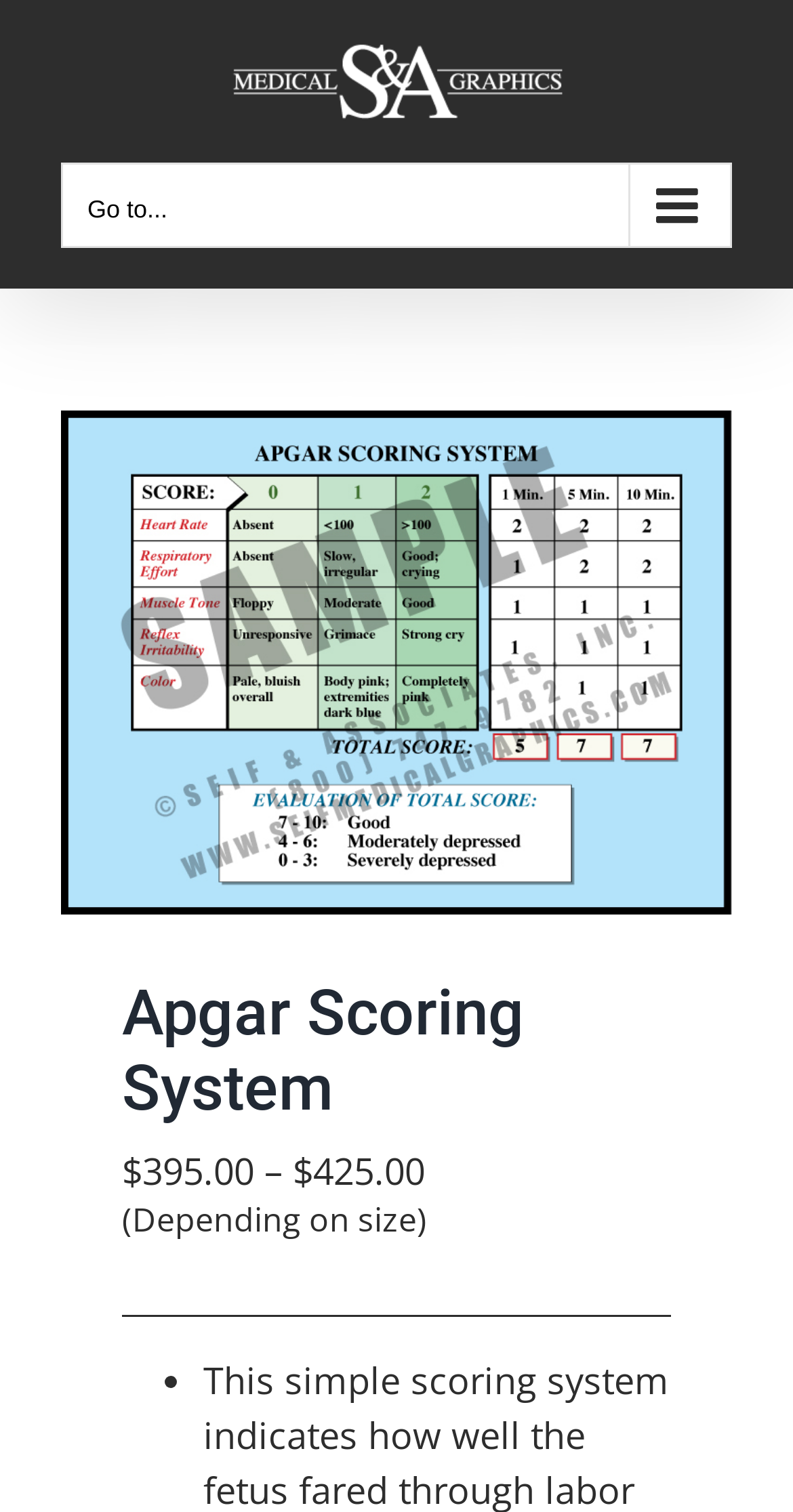What is the name of the medical graphics company?
Please provide an in-depth and detailed response to the question.

I found the answer by looking at the logo at the top left corner of the webpage, which is an image with the text 'S&A Medical Graphics'.